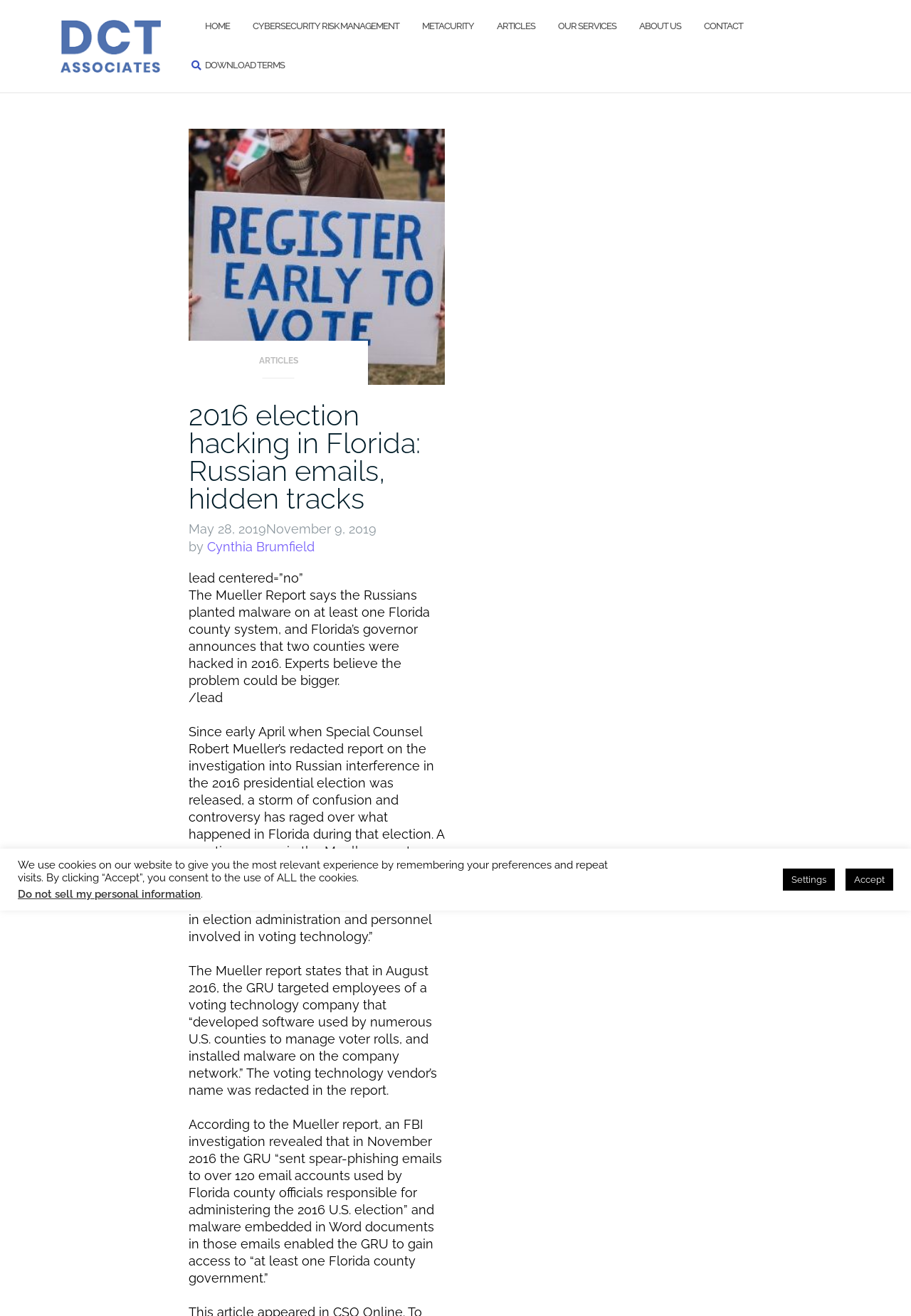What is the purpose of the 'Search for:' button?
Using the image as a reference, answer with just one word or a short phrase.

To search the website